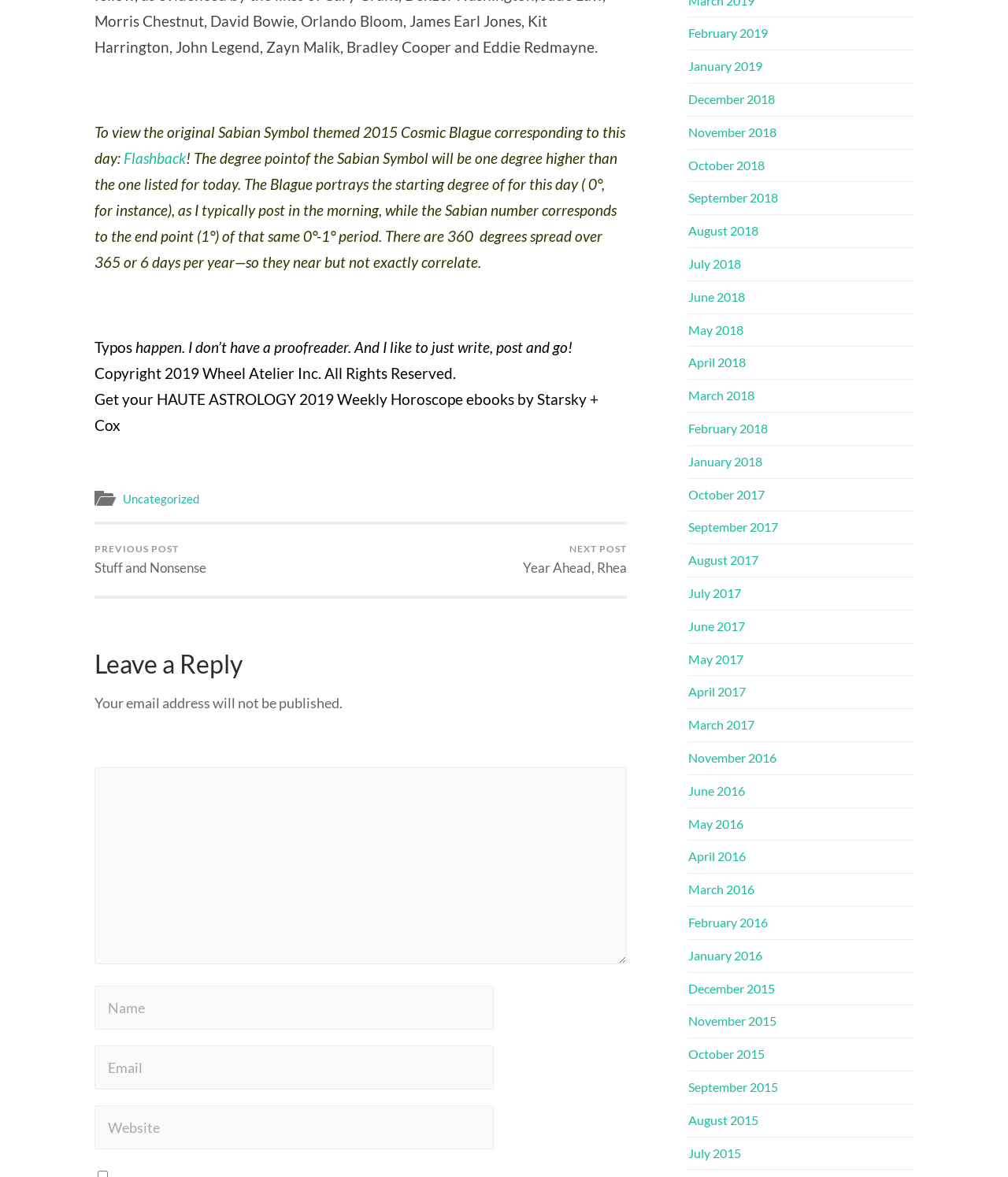Predict the bounding box coordinates of the area that should be clicked to accomplish the following instruction: "Call the phone number". The bounding box coordinates should consist of four float numbers between 0 and 1, i.e., [left, top, right, bottom].

None